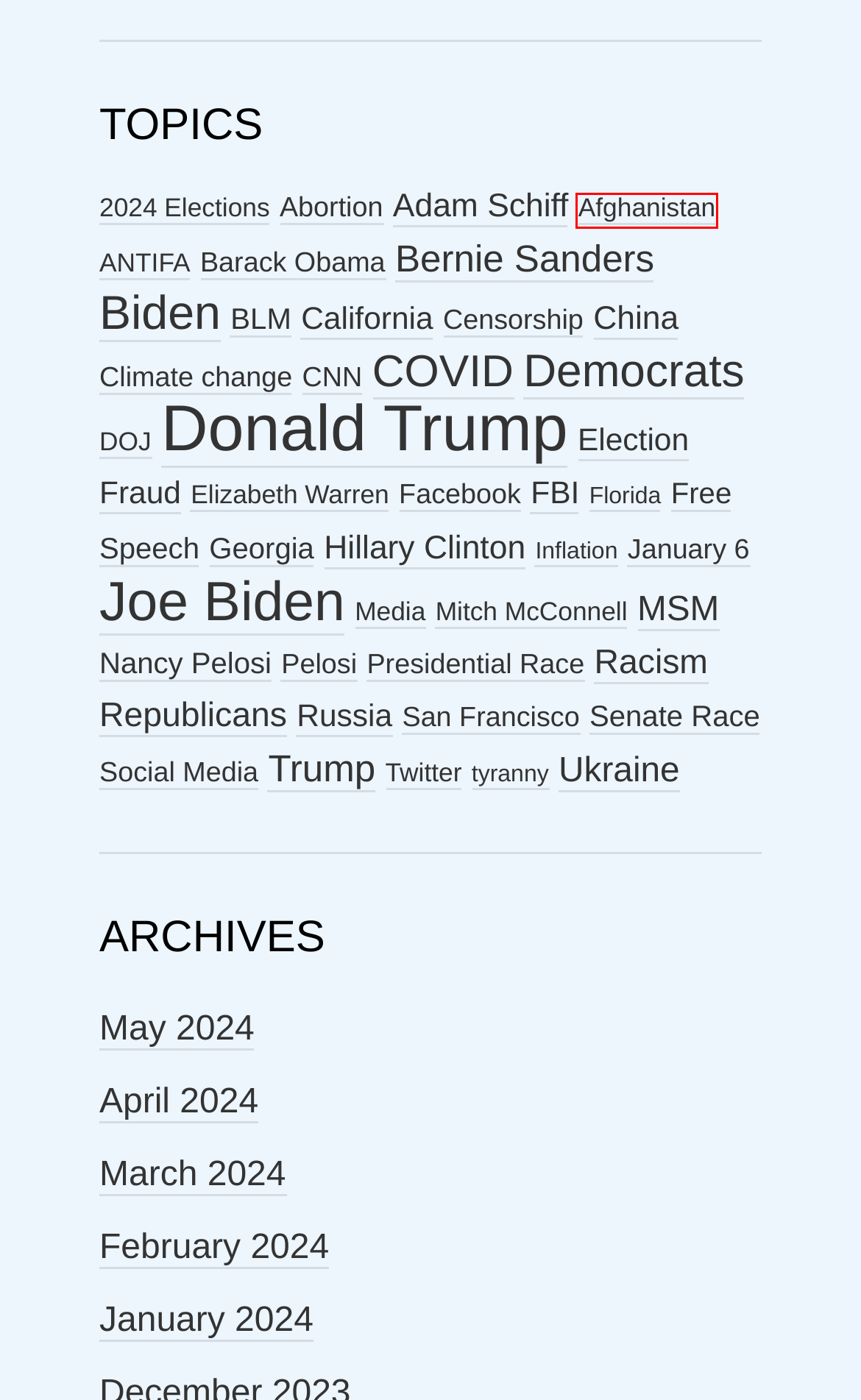Given a webpage screenshot with a red bounding box around a particular element, identify the best description of the new webpage that will appear after clicking on the element inside the red bounding box. Here are the candidates:
A. Nancy Pelosi Archives – Flyover Patriots
B. Georgia Archives – Flyover Patriots
C. Afghanistan Archives – Flyover Patriots
D. Pelosi Archives – Flyover Patriots
E. 2024 Elections Archives – Flyover Patriots
F. Barack Obama Archives – Flyover Patriots
G. April 2024 – Flyover Patriots
H. February 2024 – Flyover Patriots

C